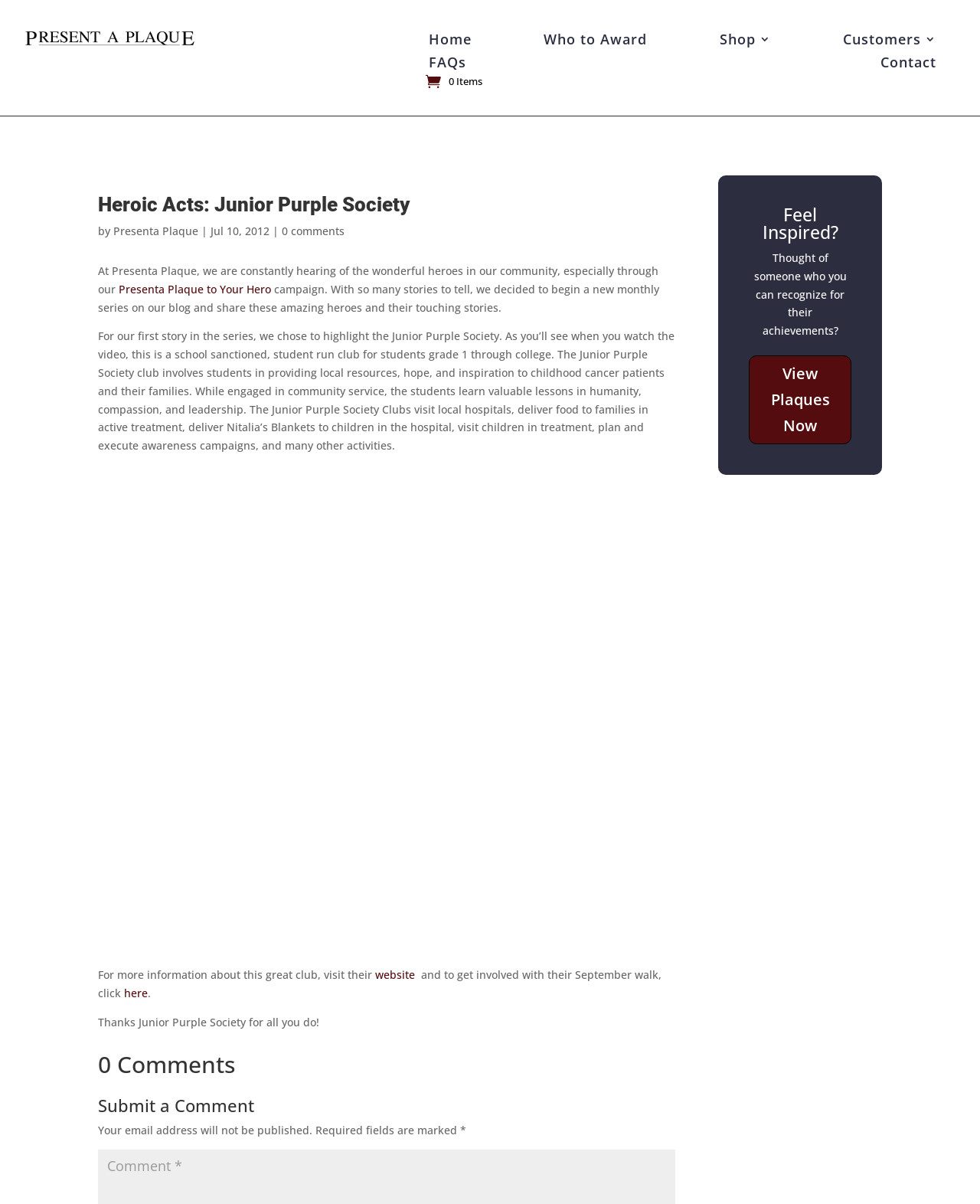Determine the bounding box coordinates of the clickable region to carry out the instruction: "go to home page".

None